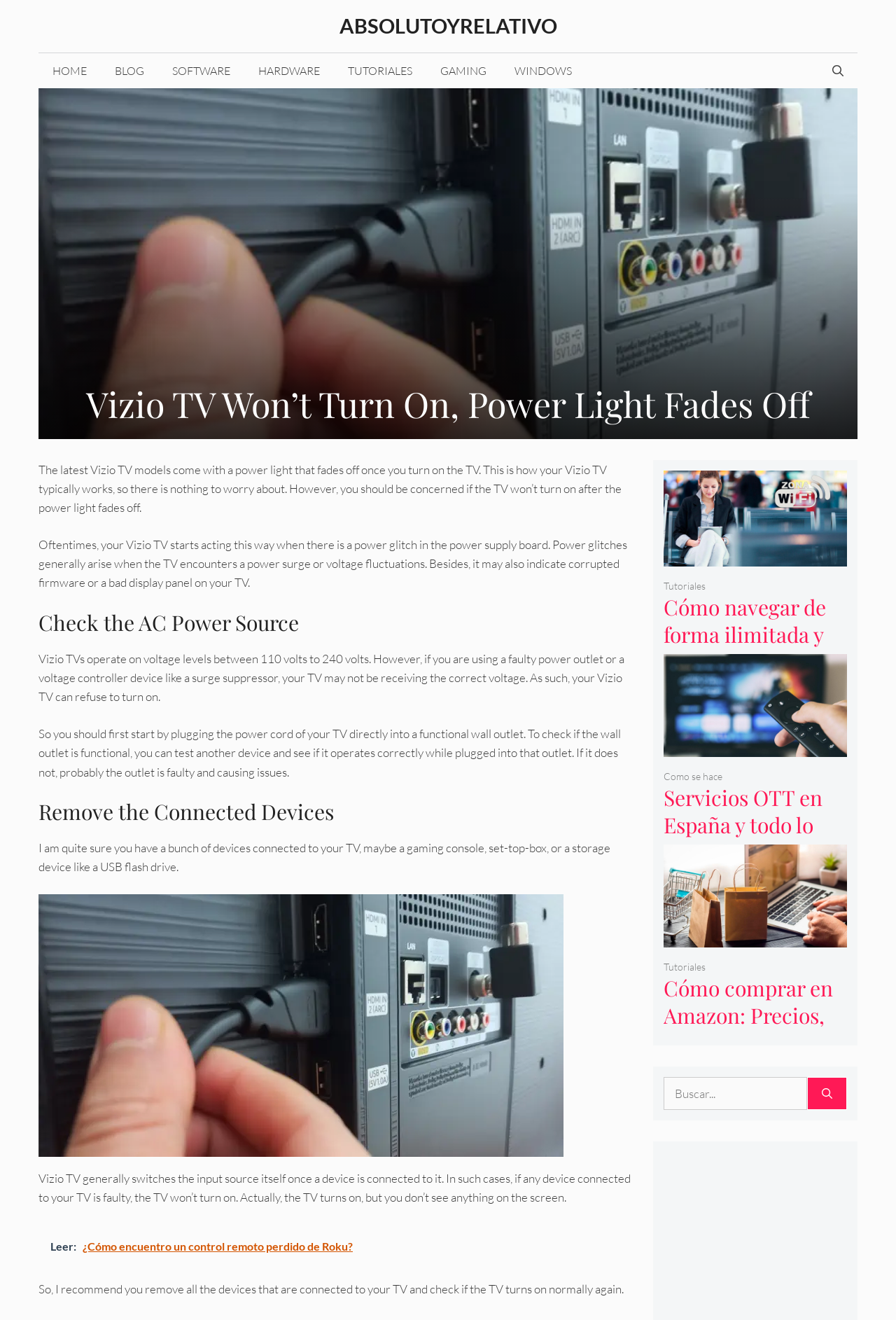Could you please study the image and provide a detailed answer to the question:
What could be the cause of a Vizio TV not turning on?

The webpage suggests that a power glitch in the power supply board or corrupted firmware could be the reason why a Vizio TV won't turn on. Additionally, a bad display panel on the TV could also be a possible cause.